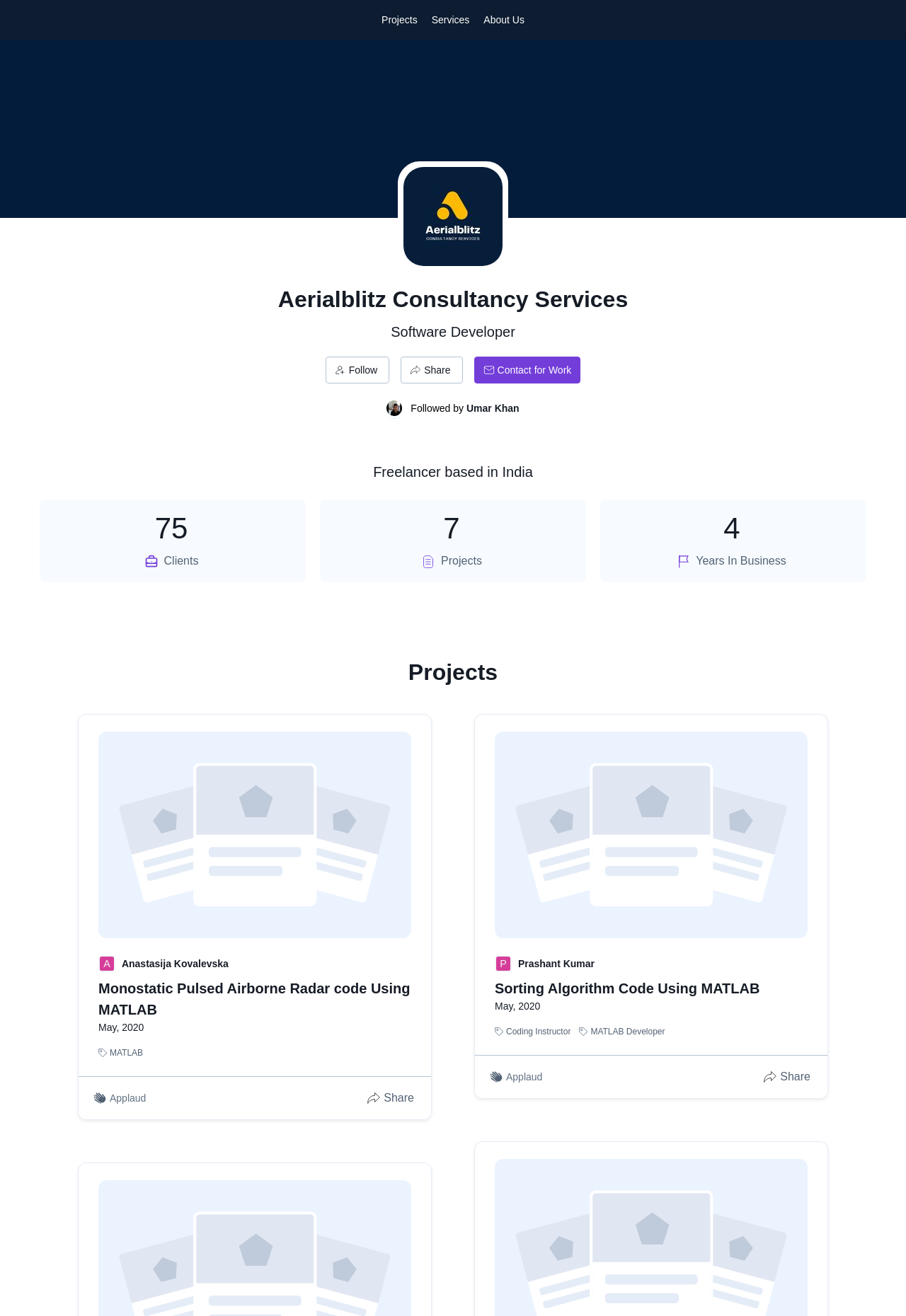Please identify the bounding box coordinates for the region that you need to click to follow this instruction: "Contact for Work".

[0.523, 0.271, 0.641, 0.292]